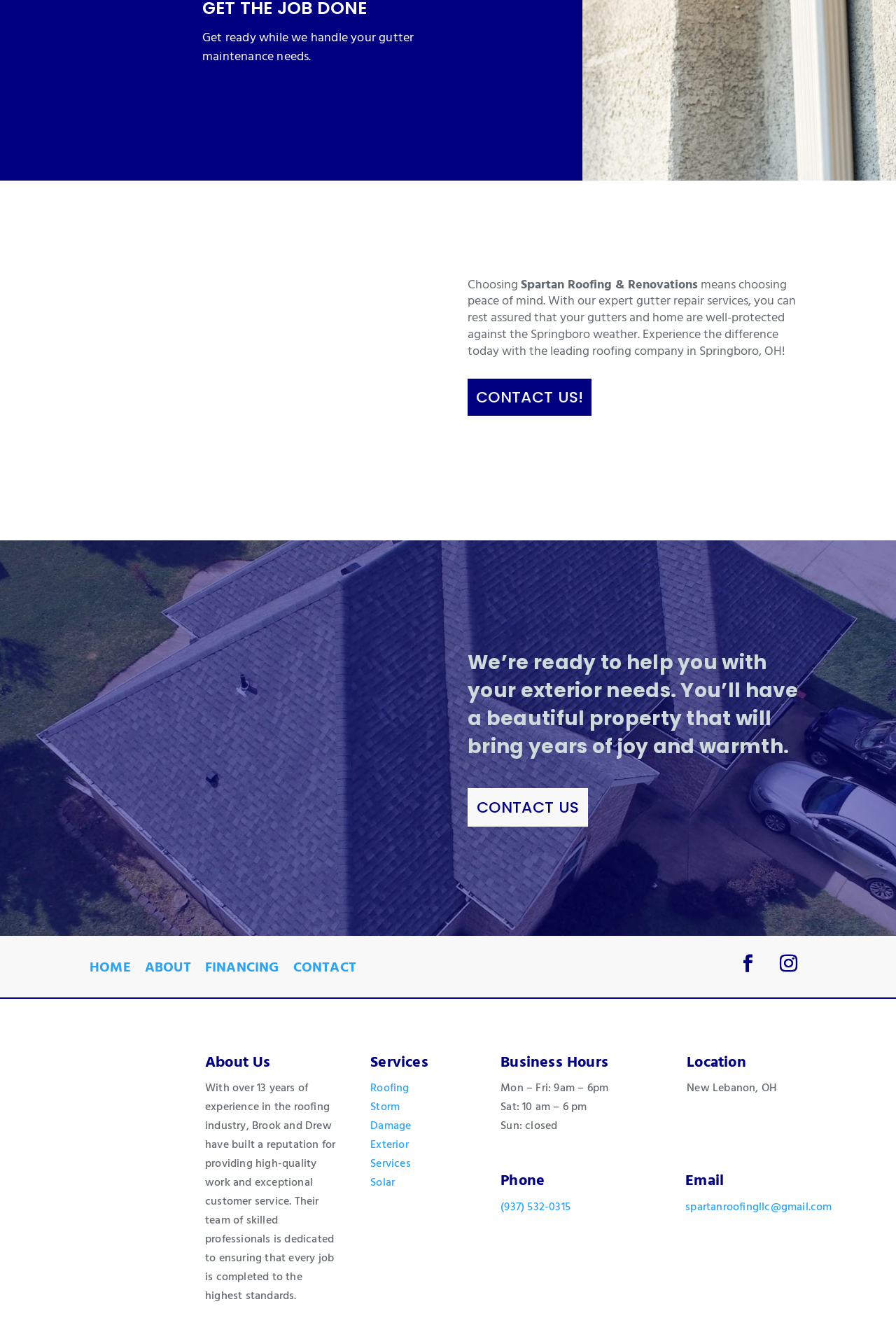Please provide a brief answer to the following inquiry using a single word or phrase:
What is the location of the company?

New Lebanon, OH